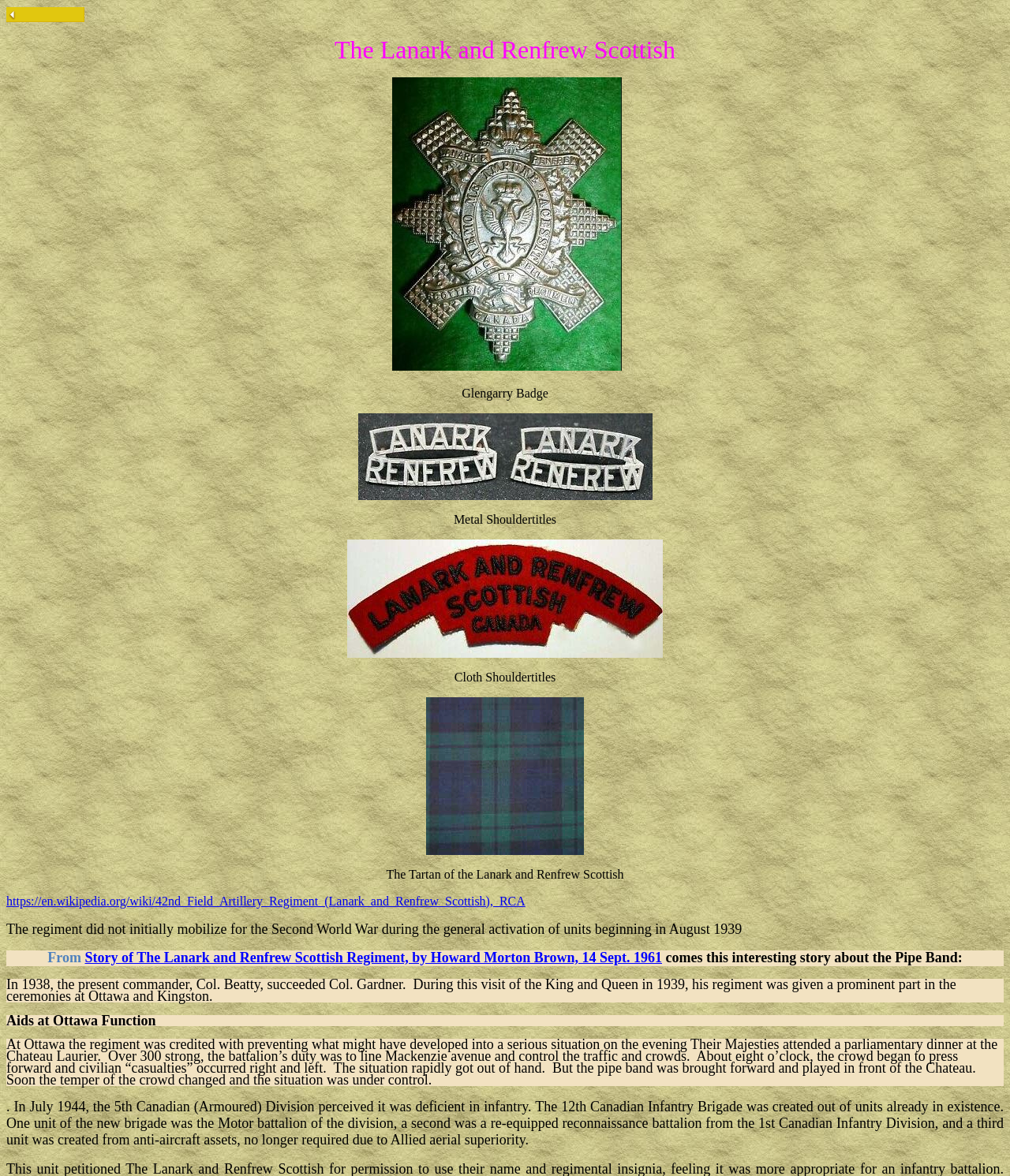Bounding box coordinates must be specified in the format (top-left x, top-left y, bottom-right x, bottom-right y). All values should be floating point numbers between 0 and 1. What are the bounding box coordinates of the UI element described as: https://en.wikipedia.org/wiki/42nd_Field_Artillery_Regiment_(Lanark_and_Renfrew_Scottish),_RCA

[0.006, 0.76, 0.52, 0.772]